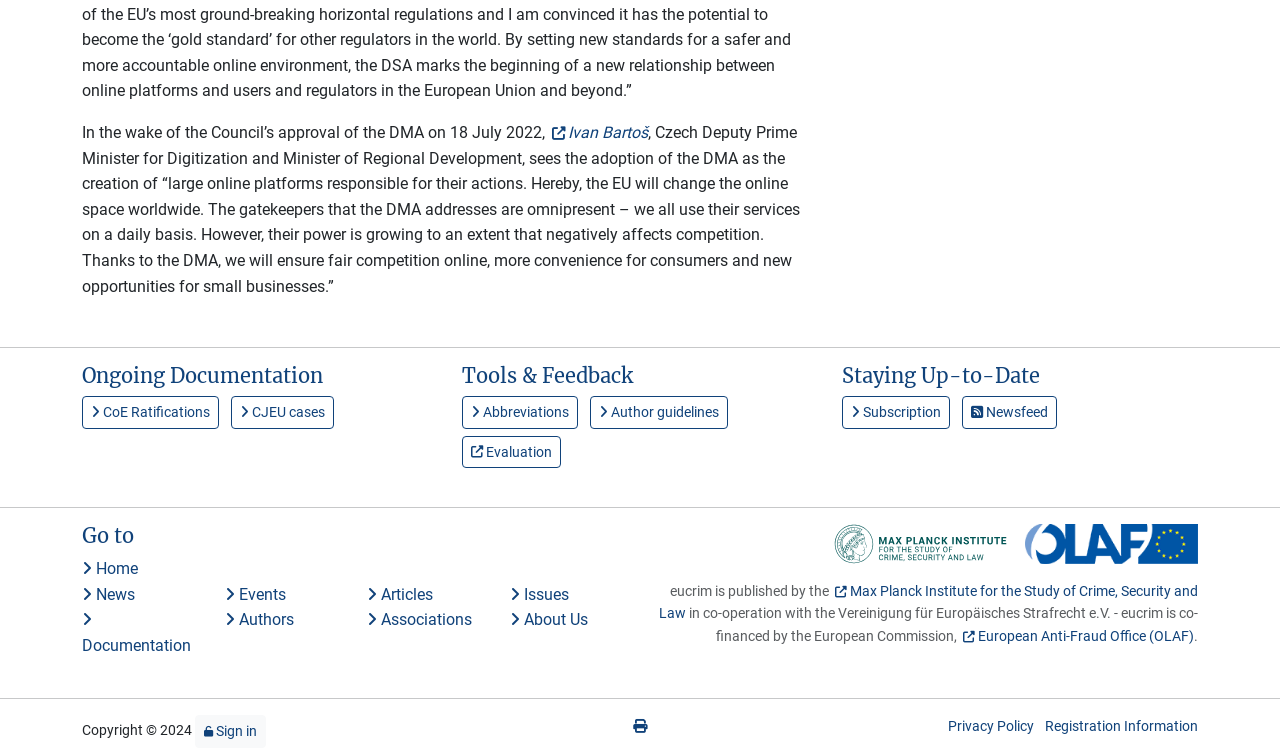Locate the bounding box coordinates of the element's region that should be clicked to carry out the following instruction: "Go to the Home page". The coordinates need to be four float numbers between 0 and 1, i.e., [left, top, right, bottom].

[0.064, 0.741, 0.108, 0.767]